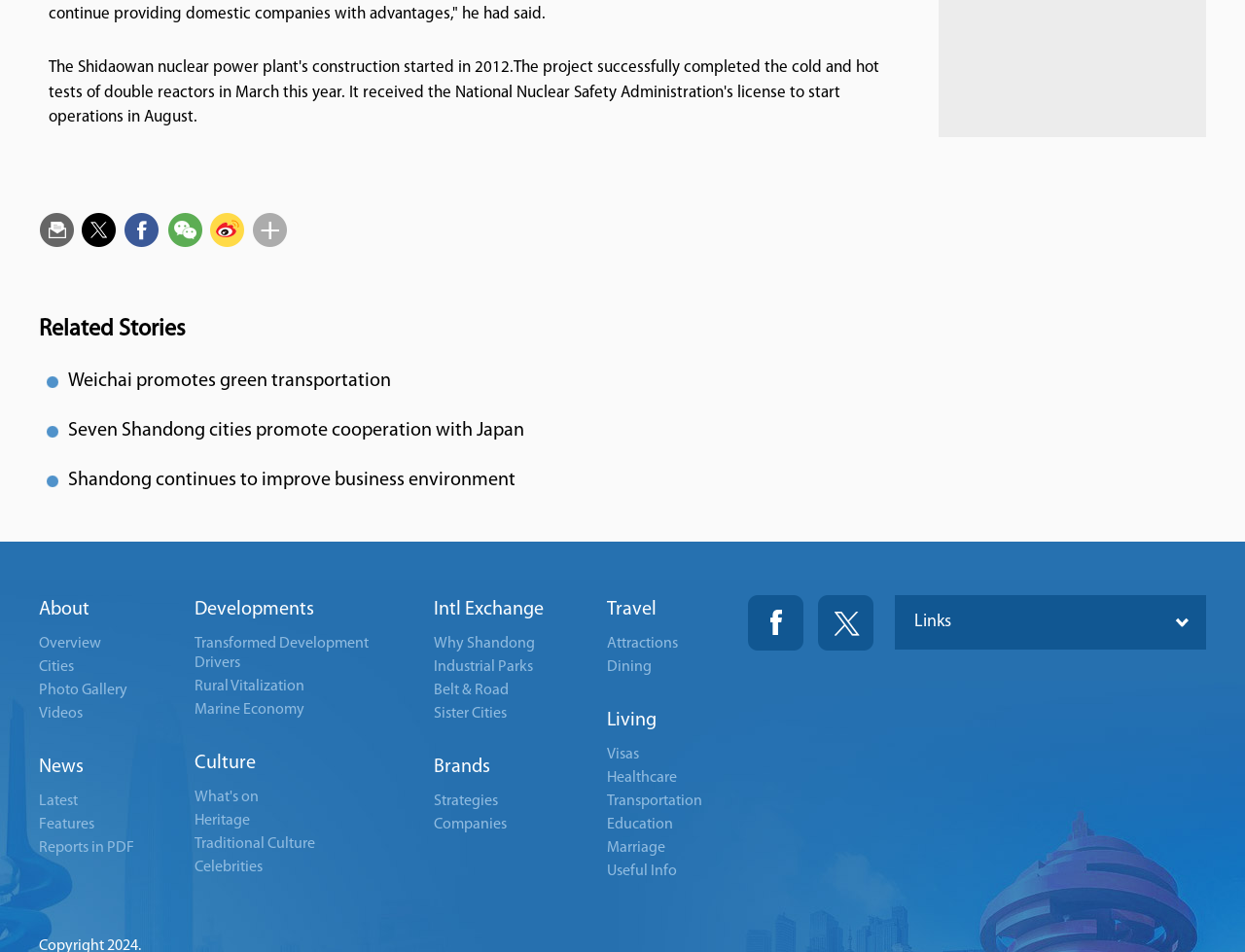Using the webpage screenshot, locate the HTML element that fits the following description and provide its bounding box: "Weichai promotes green transportation".

[0.055, 0.39, 0.314, 0.41]